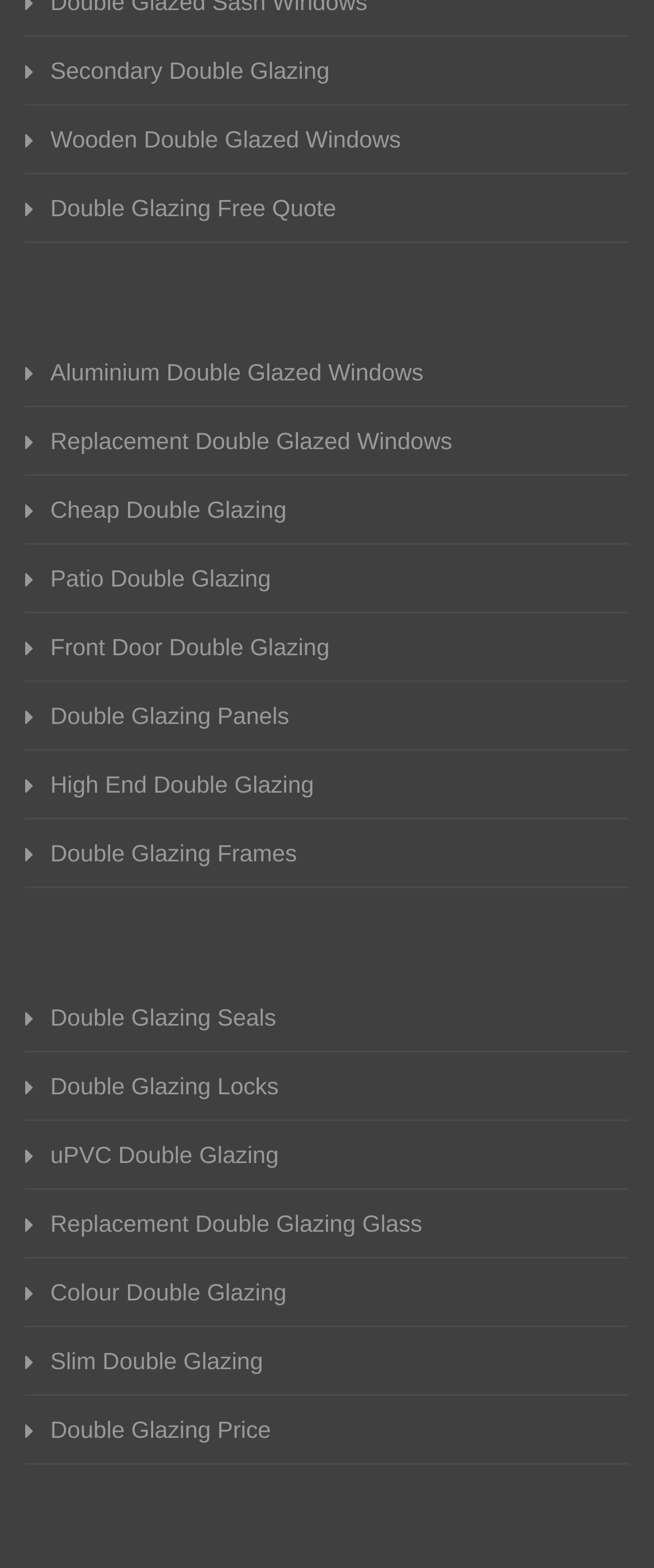Please answer the following question using a single word or phrase: Are there any headings on this webpage?

Yes